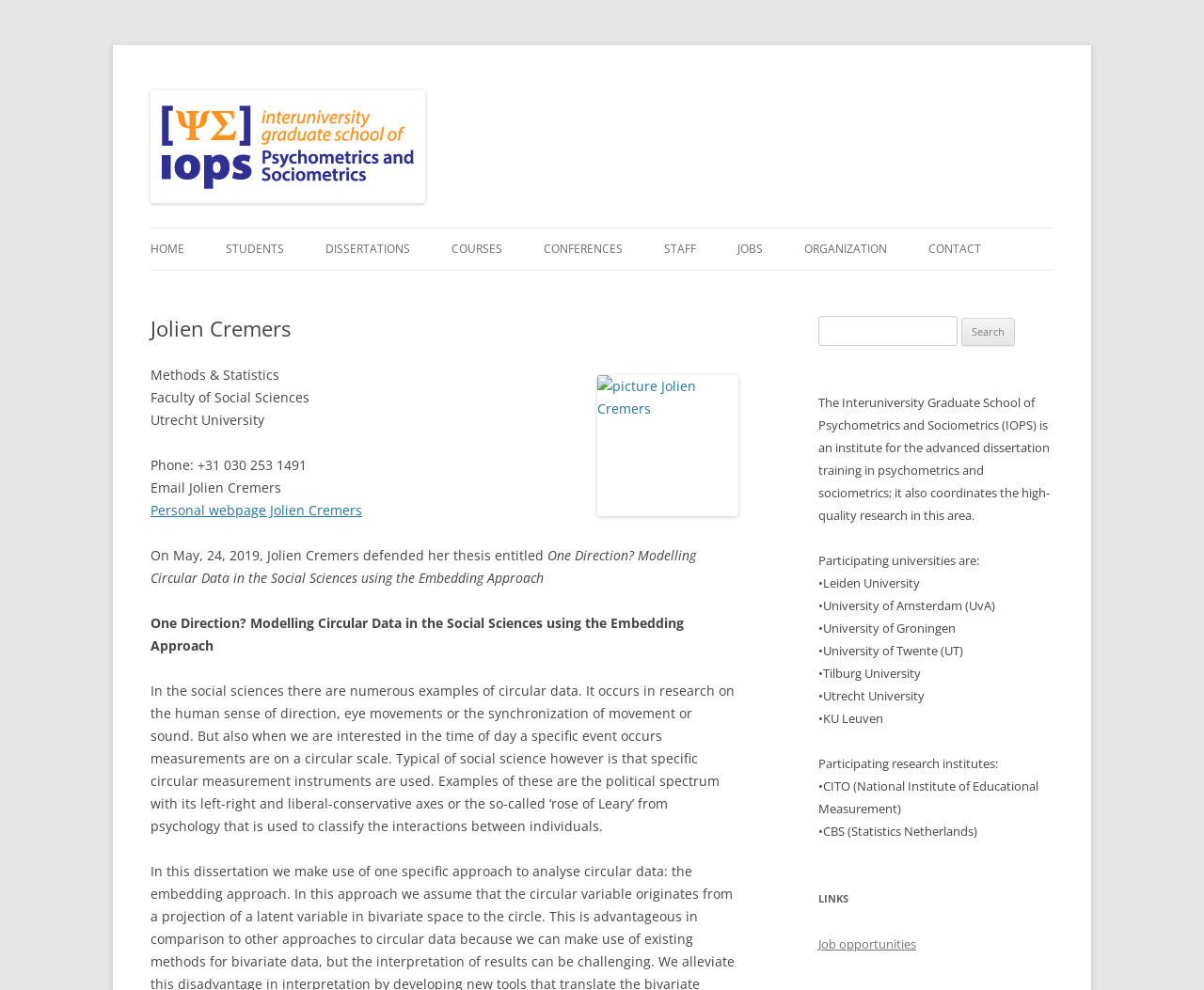Explain the features and main sections of the webpage comprehensively.

The webpage is about Jolien Cremers, who is associated with IOPS (Interuniversity Graduate School of Psychometrics and Sociometrics). At the top of the page, there is a heading "IOPS" and a link to IOPS. Below this, there is an image related to IOPS. 

On the left side of the page, there is a navigation menu with links to various sections, including "HOME", "STUDENTS", "DISSERTATIONS", "COURSES", "CONFERENCES", "STAFF", "JOBS", and "ORGANIZATION". Each of these sections has sub-links providing more specific information.

In the main content area, there is a section about Jolien Cremers, including her picture, contact information, and a brief description of her research. Specifically, it mentions that she defended her thesis on May 24, 2019, and provides the title of her thesis, "One Direction? Modelling Circular Data in the Social Sciences using the Embedding Approach". There is also a paragraph summarizing the content of her thesis.

Below this, there is a search bar where users can search for specific information. 

Further down, there is a section describing IOPS, including its purpose and participating universities and research institutes. This section also lists the participating universities, including Leiden University, University of Amsterdam, University of Groningen, University of Twente, Tilburg University, Utrecht University, and KU Leuven. Additionally, it lists the participating research institutes, including CITO and CBS.

At the bottom of the page, there is a heading "LINKS" with a link to job opportunities.